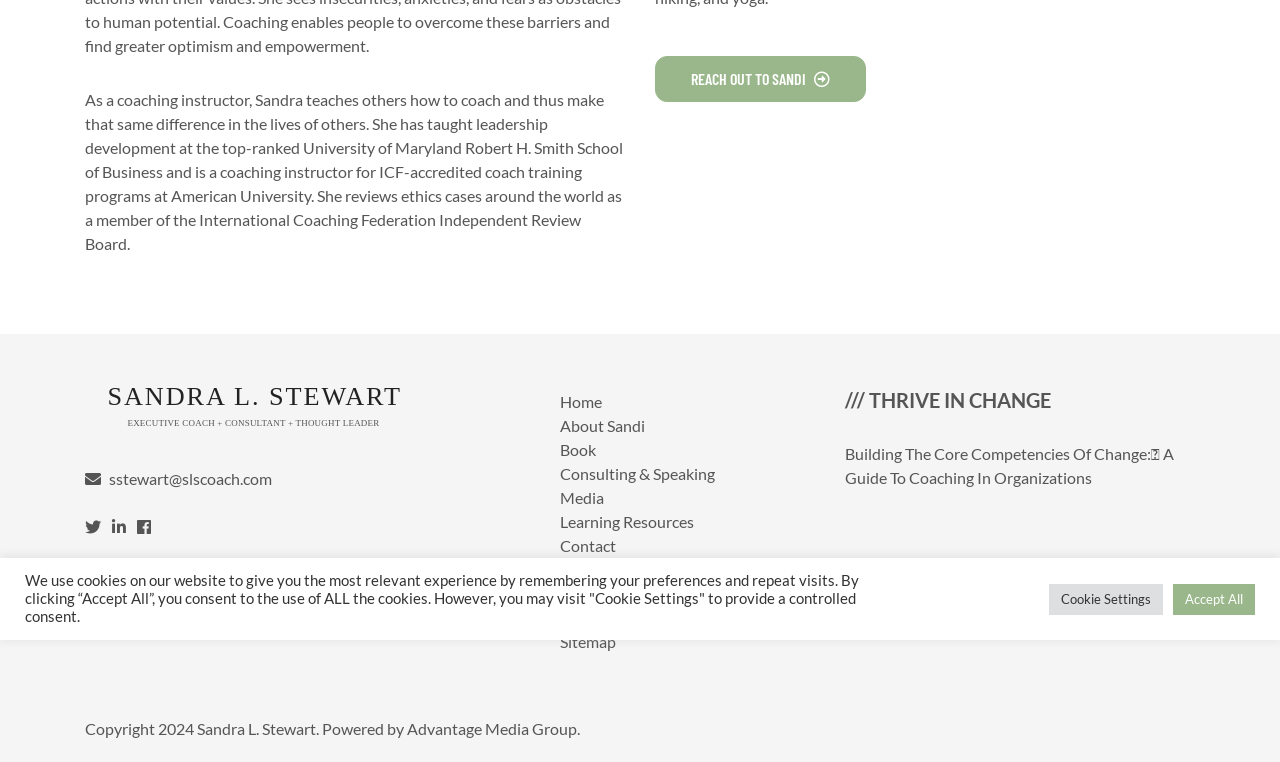Calculate the bounding box coordinates of the UI element given the description: "Consulting & Speaking".

[0.438, 0.608, 0.559, 0.633]